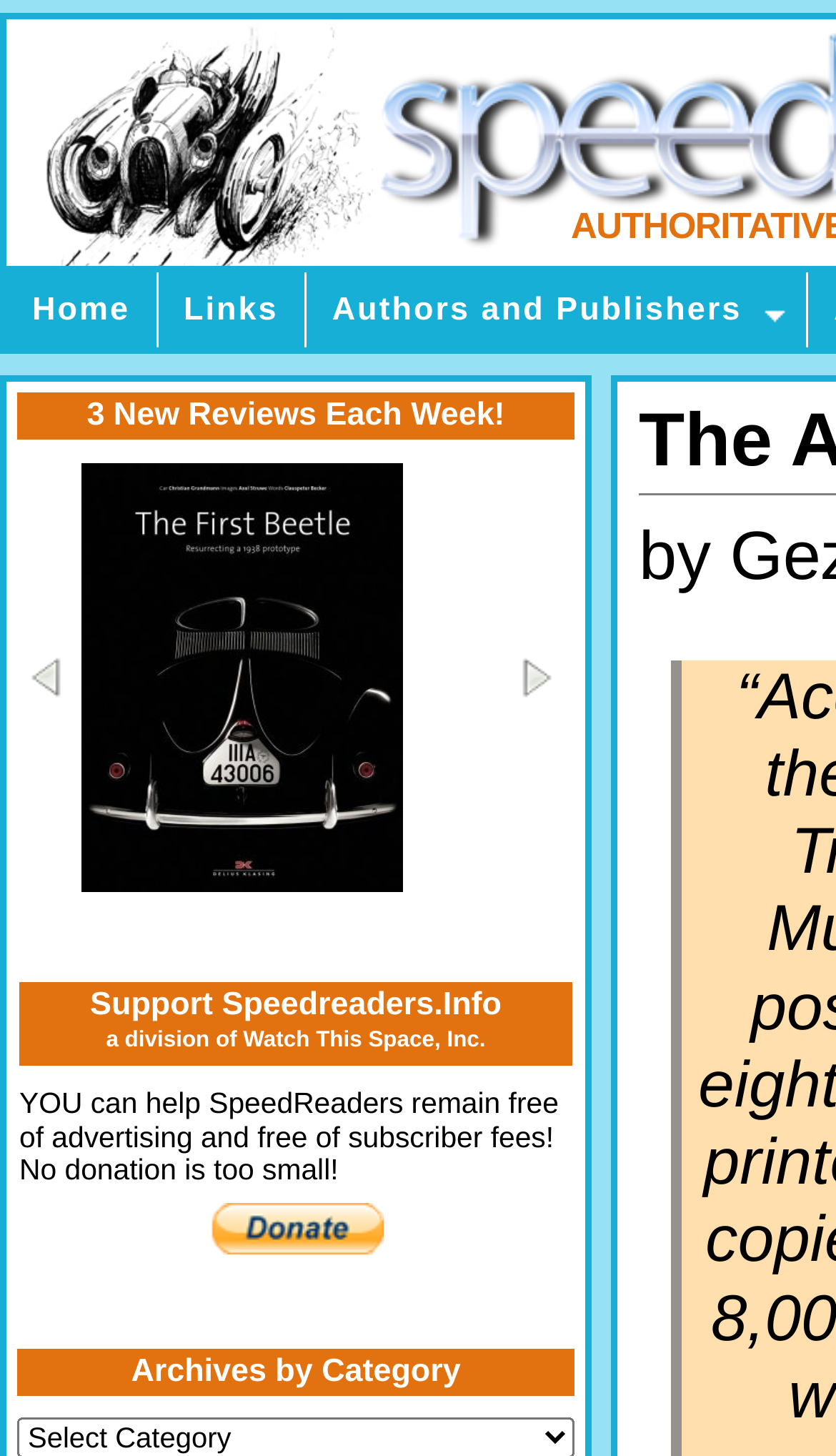Please provide a one-word or short phrase answer to the question:
How can users support this website?

Make a donation